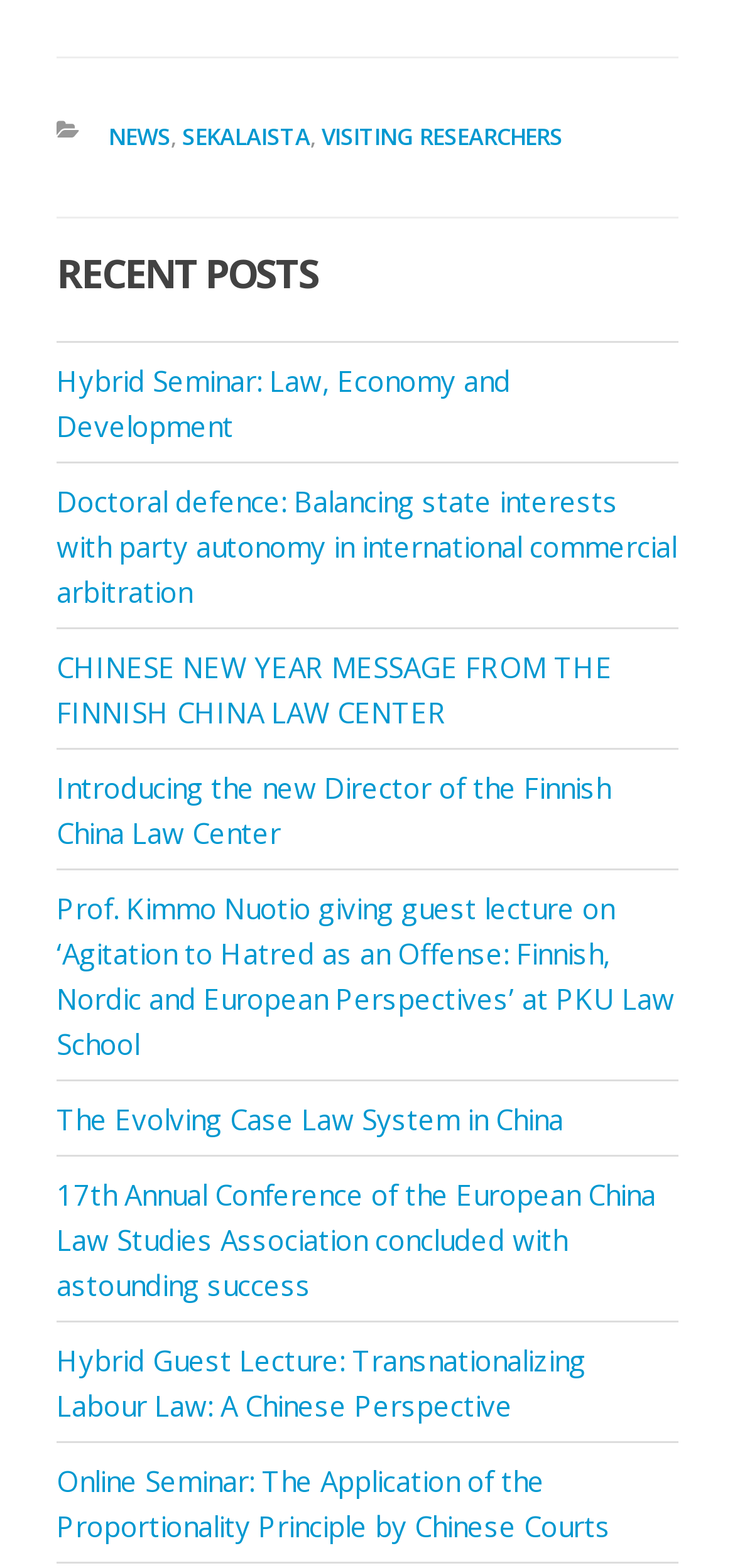Identify the bounding box coordinates of the clickable region necessary to fulfill the following instruction: "Learn about hybrid seminar on law, economy and development". The bounding box coordinates should be four float numbers between 0 and 1, i.e., [left, top, right, bottom].

[0.077, 0.23, 0.695, 0.283]